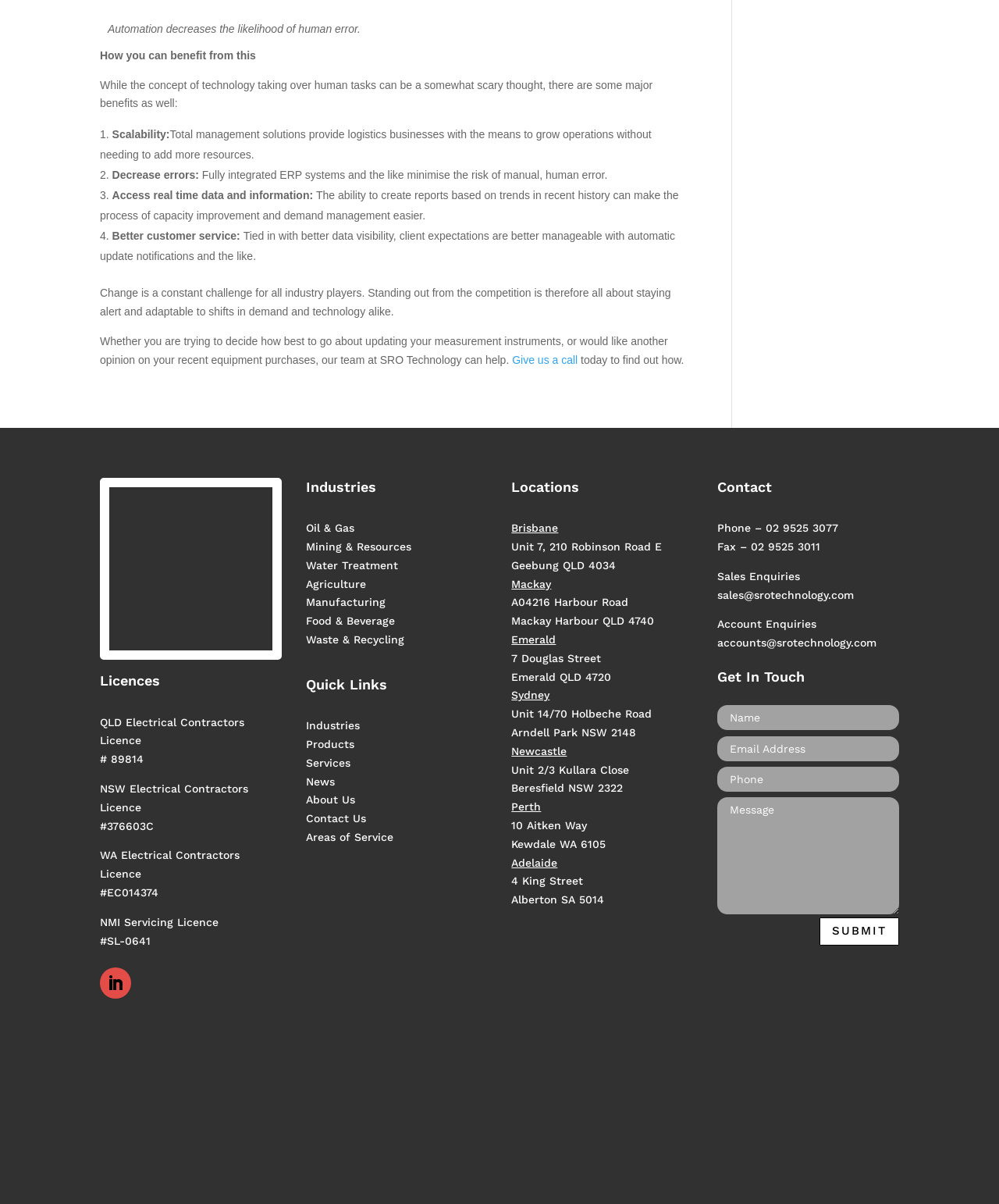From the webpage screenshot, identify the region described by name="et_pb_contact_email_0" placeholder="Email Address". Provide the bounding box coordinates as (top-left x, top-left y, bottom-right x, bottom-right y), with each value being a floating point number between 0 and 1.

[0.718, 0.611, 0.9, 0.632]